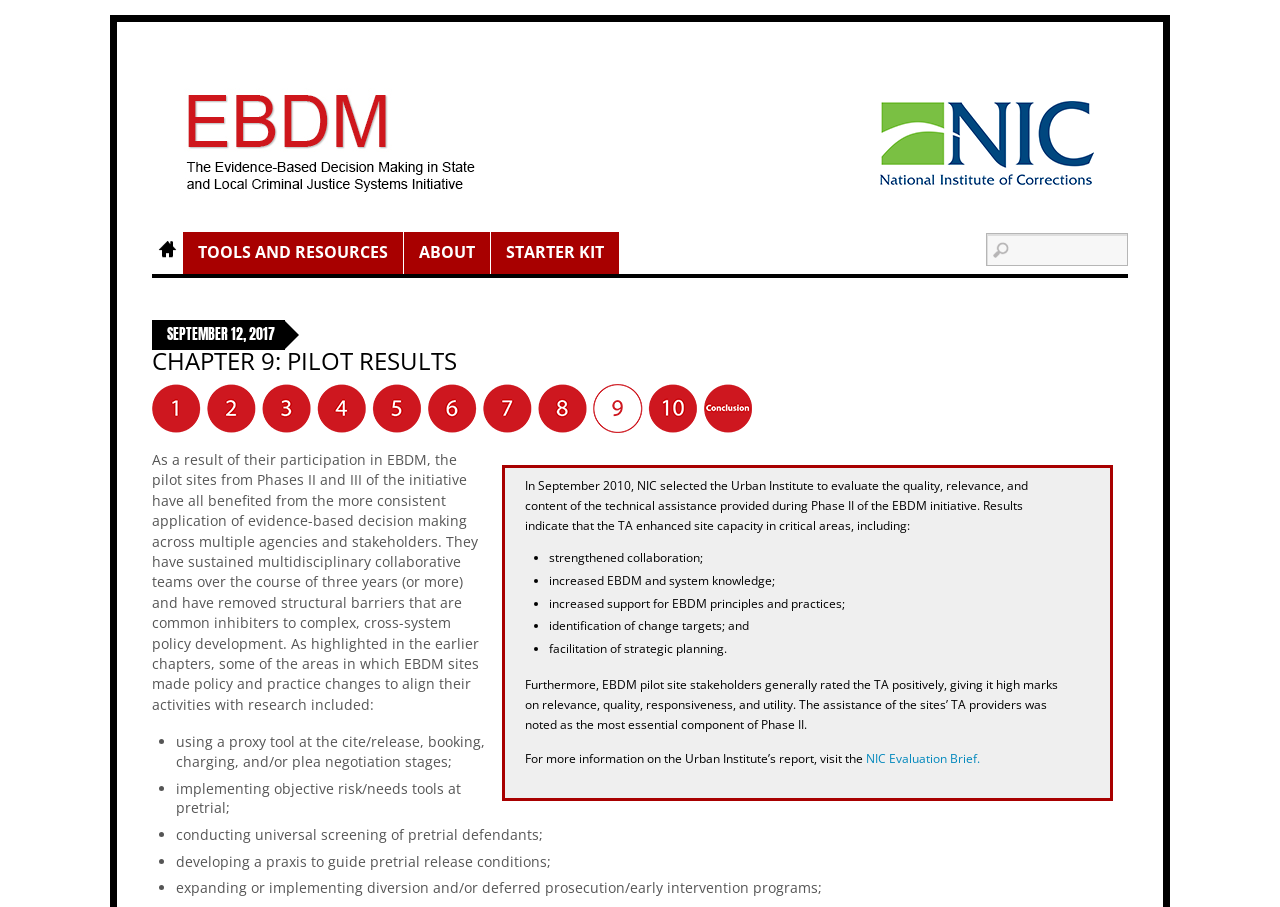Please answer the following question using a single word or phrase: 
Where is the search textbox located?

Top right corner